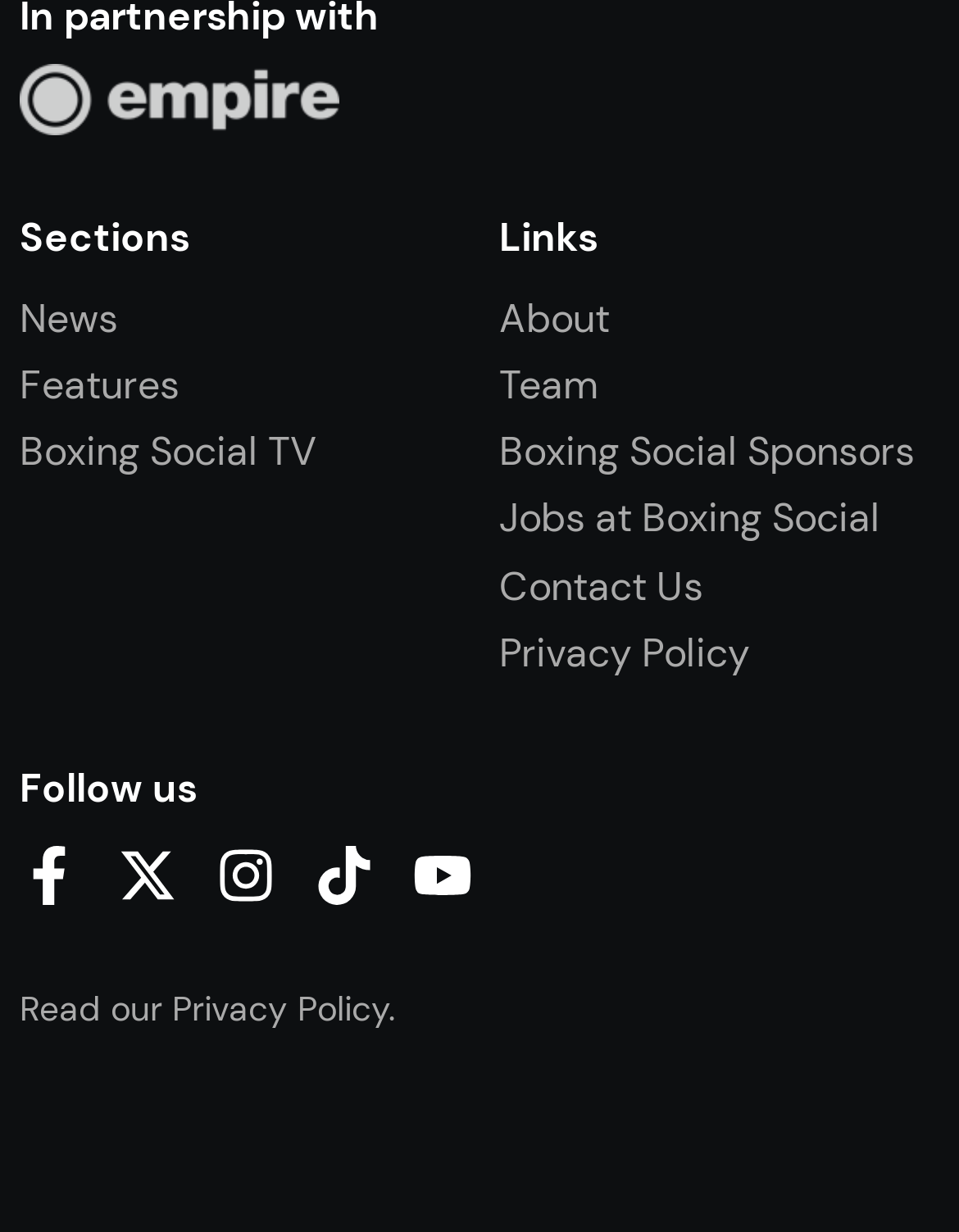Please give the bounding box coordinates of the area that should be clicked to fulfill the following instruction: "Follow us on Facebook". The coordinates should be in the format of four float numbers from 0 to 1, i.e., [left, top, right, bottom].

[0.021, 0.686, 0.082, 0.728]